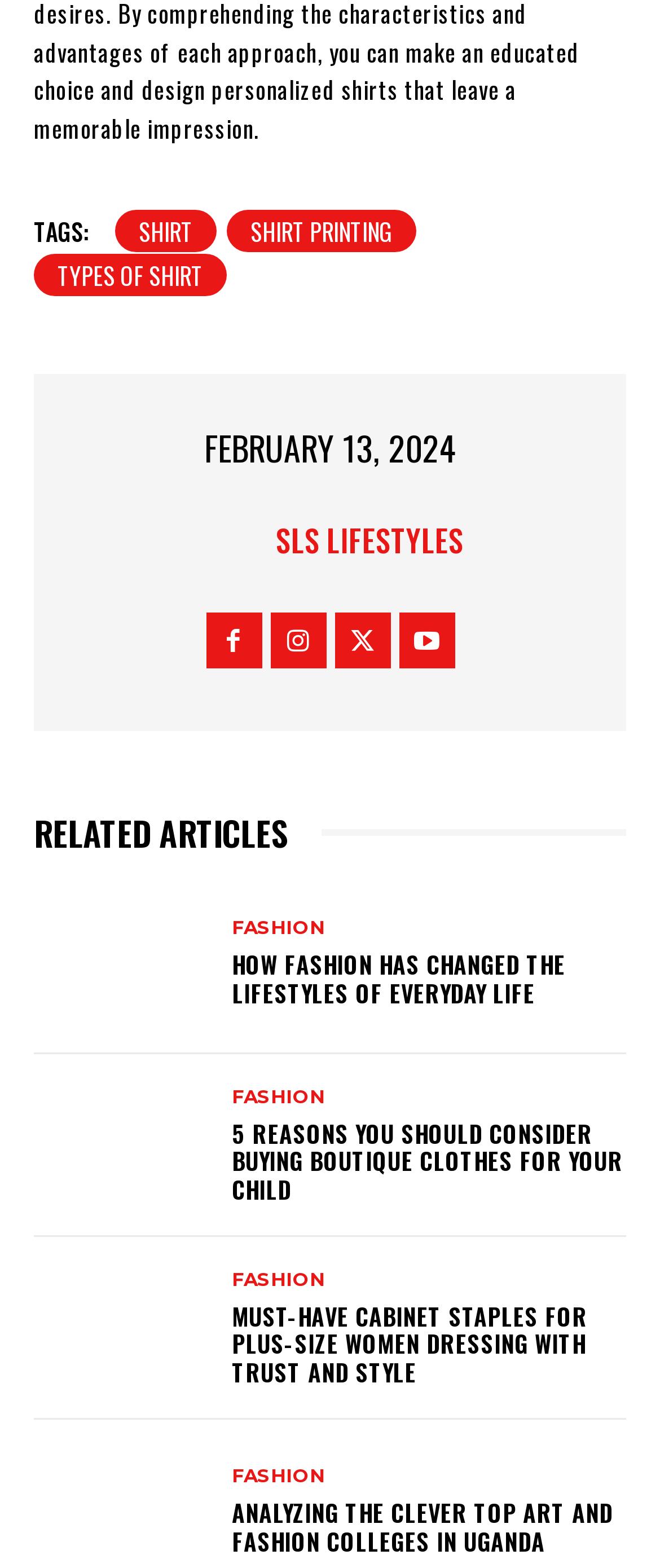Identify the bounding box of the HTML element described here: "Jul 16, 2020, 7:39 PM". Provide the coordinates as four float numbers between 0 and 1: [left, top, right, bottom].

None